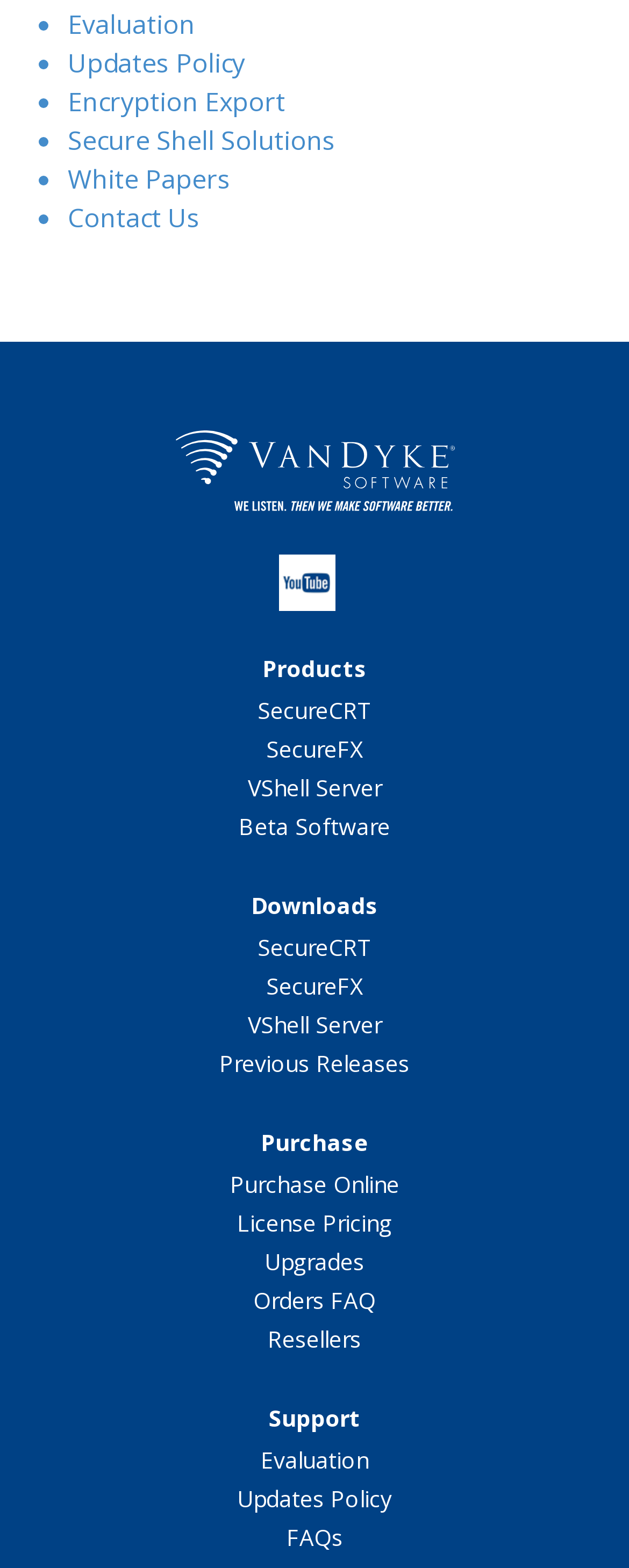Pinpoint the bounding box coordinates of the element to be clicked to execute the instruction: "Go to Purchase Online".

[0.365, 0.746, 0.635, 0.765]